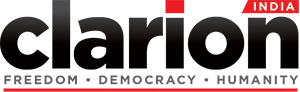Analyze the image and provide a detailed answer to the question: What is the primary color scheme of the logo?

The caption describes the logo as being designed with a strong emphasis on bold typography, using a mix of black and red colors, which underscores the publication's commitment to important societal values.